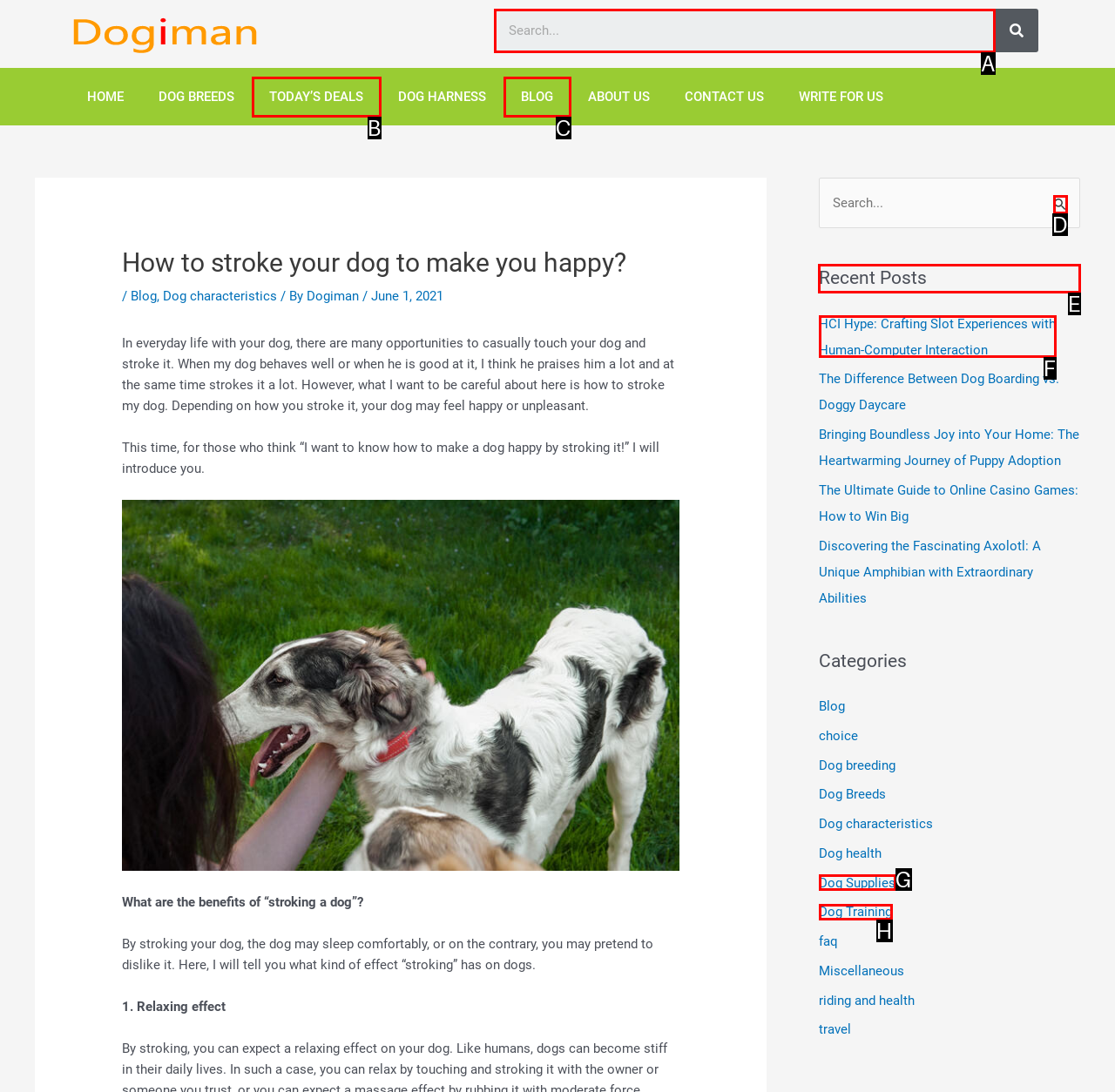Identify which HTML element should be clicked to fulfill this instruction: View Good Quality Dried Dehydrated Horseradish Flakes Main Root Reply with the correct option's letter.

None